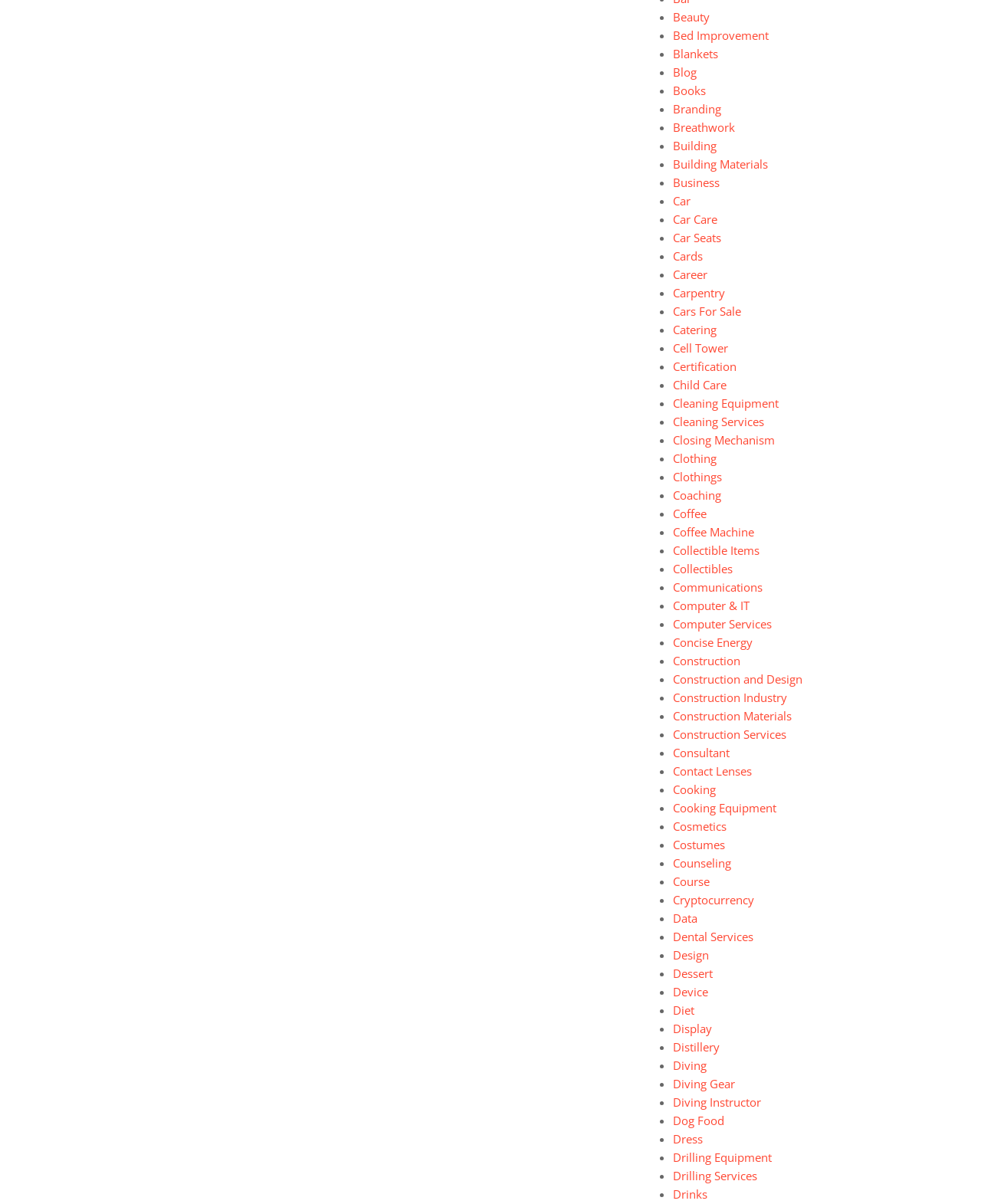Could you provide the bounding box coordinates for the portion of the screen to click to complete this instruction: "Visit Bed Improvement"?

[0.686, 0.023, 0.784, 0.036]